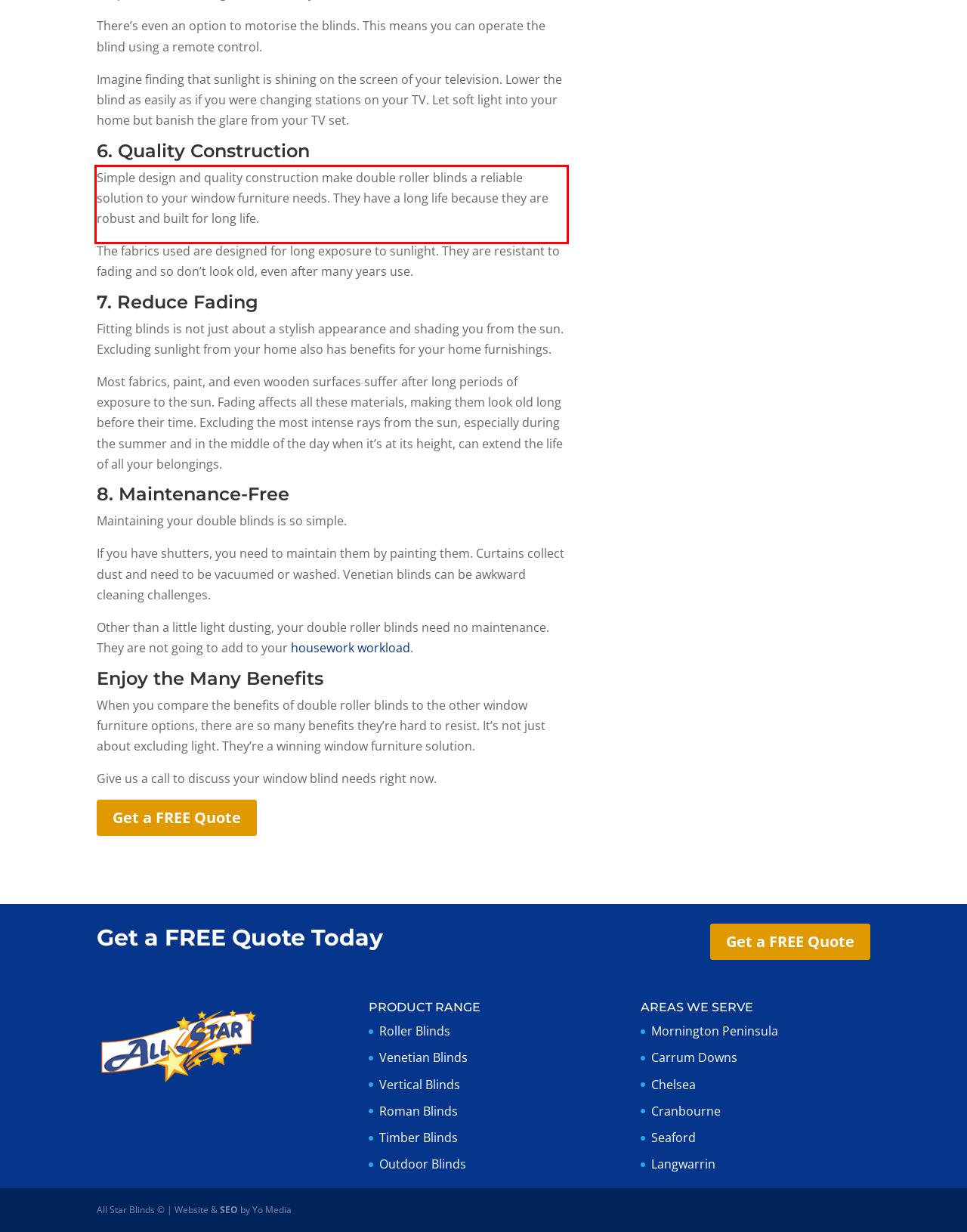From the screenshot of the webpage, locate the red bounding box and extract the text contained within that area.

Simple design and quality construction make double roller blinds a reliable solution to your window furniture needs. They have a long life because they are robust and built for long life.